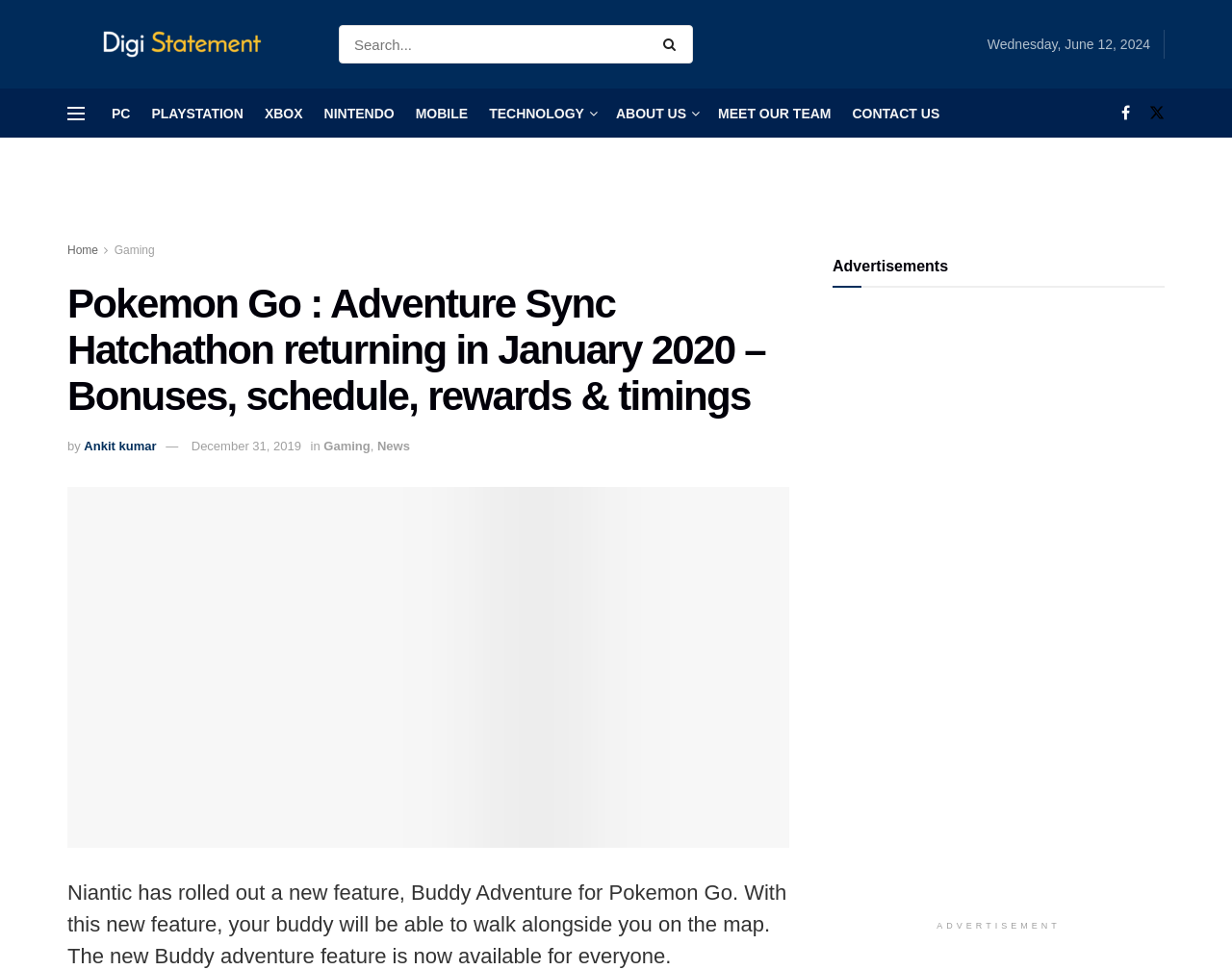Please extract the primary headline from the webpage.

Pokemon Go : Adventure Sync Hatchathon returning in January 2020 – Bonuses, schedule, rewards & timings